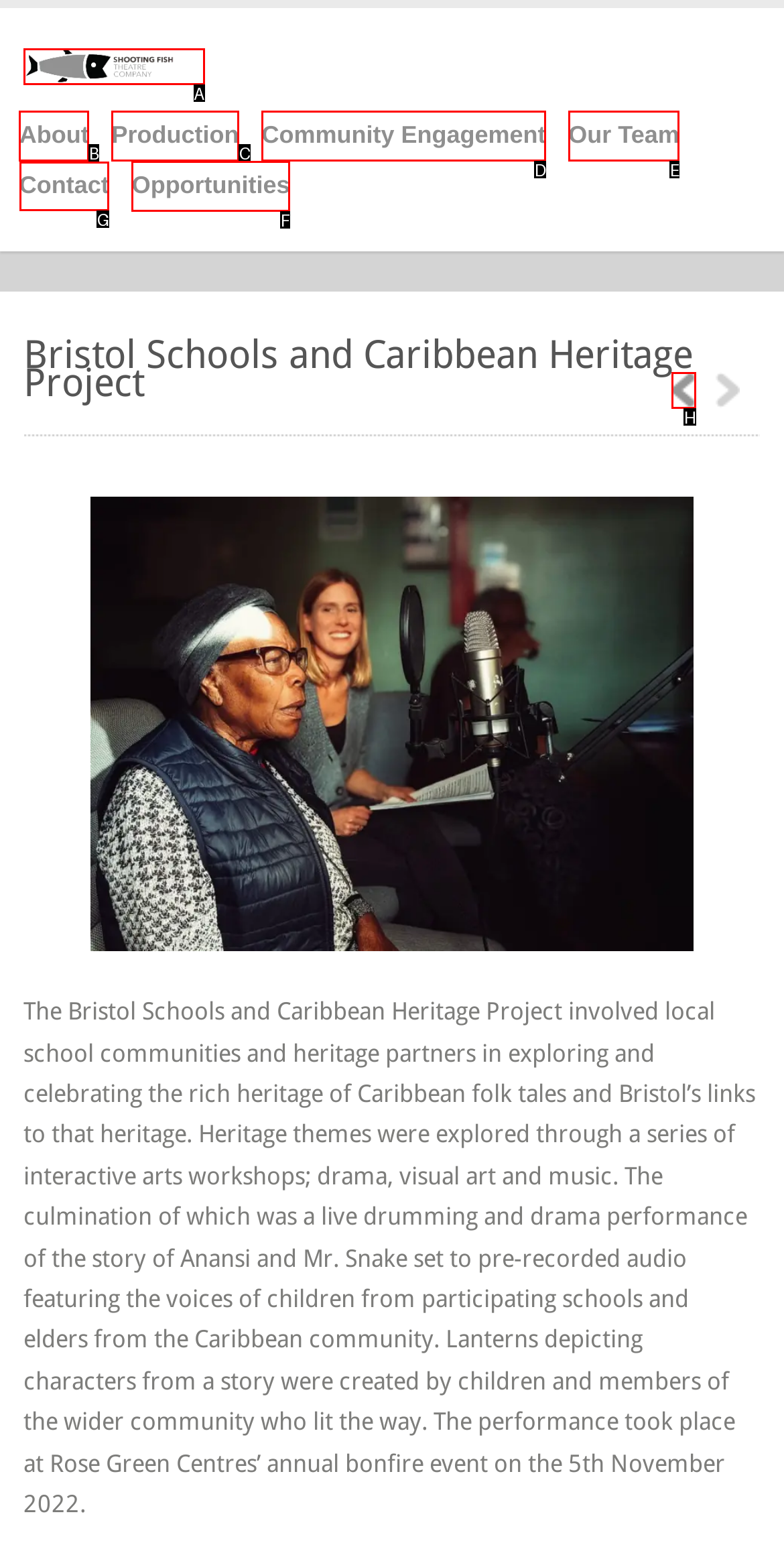Identify the letter of the UI element you need to select to accomplish the task: Click on the 'Contact' link.
Respond with the option's letter from the given choices directly.

G